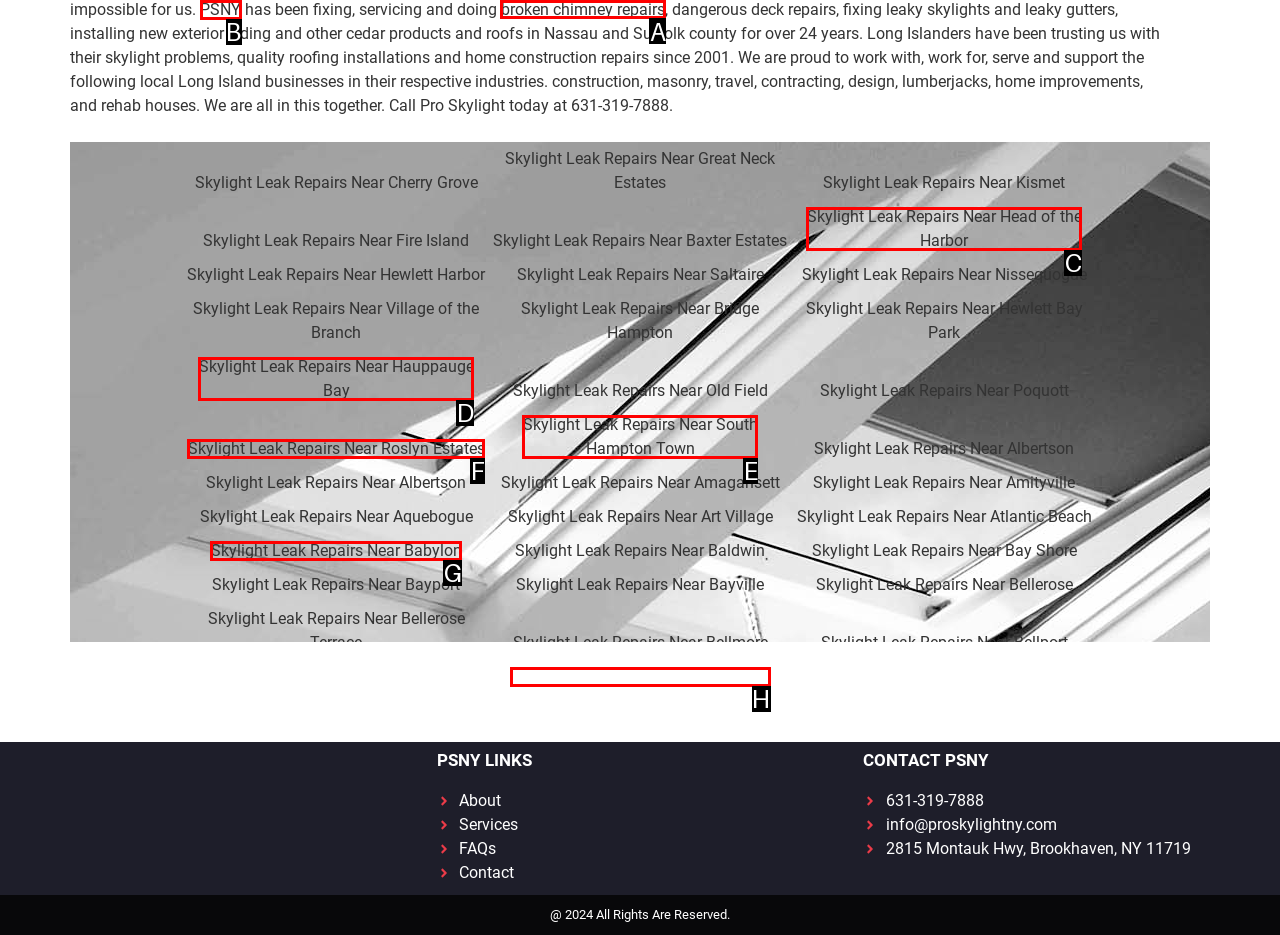What option should you select to complete this task: visit 'broken chimney repairs'? Indicate your answer by providing the letter only.

A